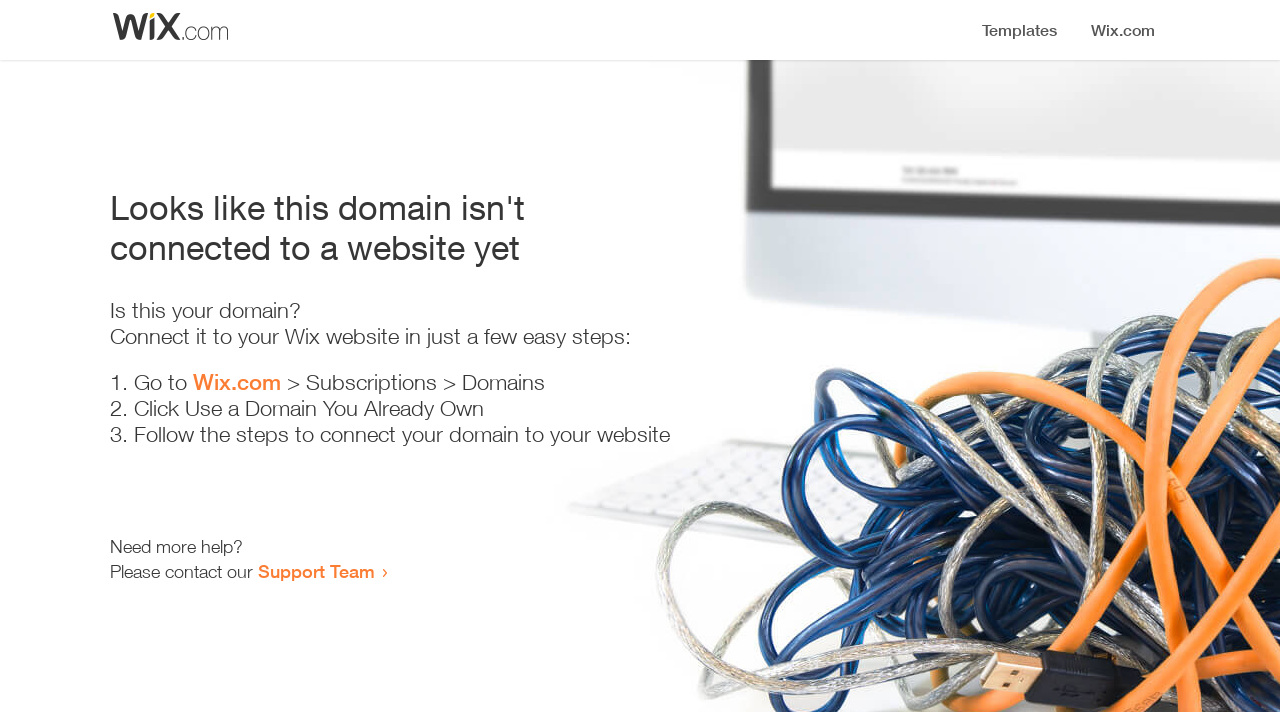Use a single word or phrase to respond to the question:
How many steps are required to connect the domain?

3